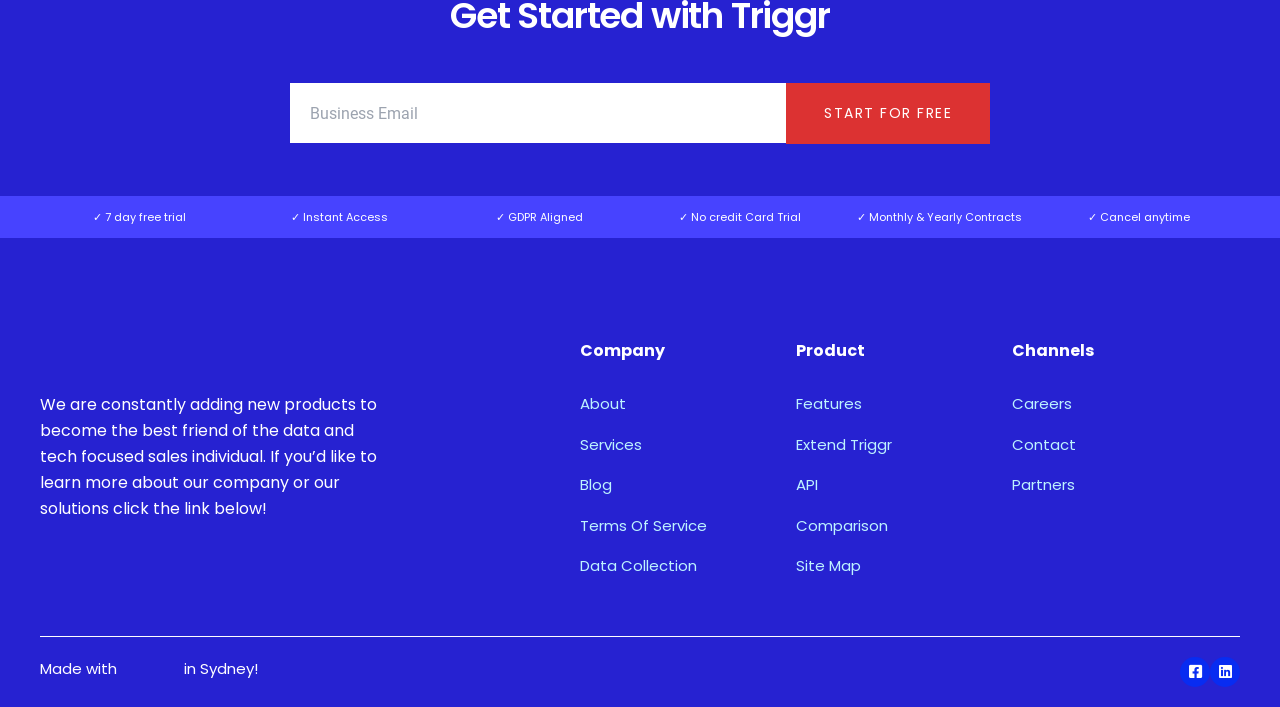Answer this question in one word or a short phrase: What is the last link in the 'Channels' category?

Partners